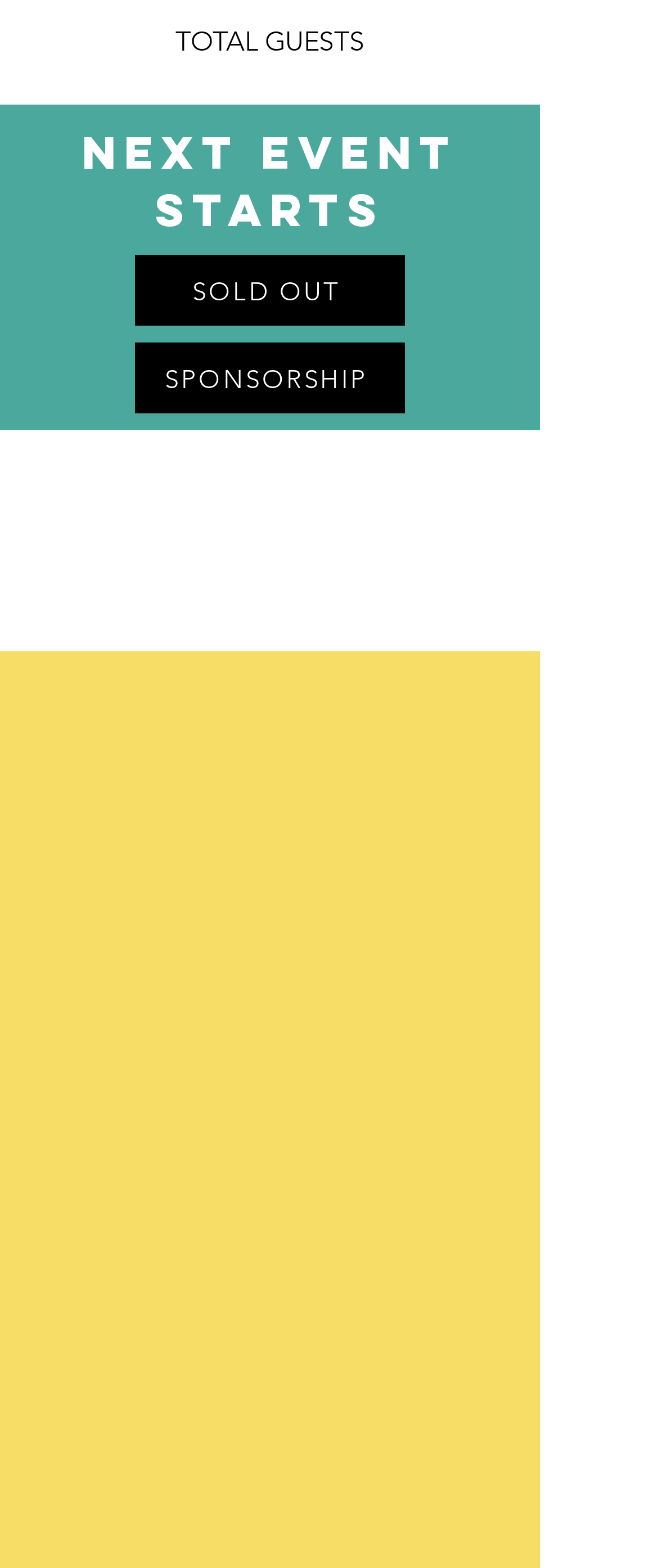How many social media links are there?
Answer the question in as much detail as possible.

The number of social media links can be found by looking at the list element with the text 'Social Bar' which contains 4 link elements for Facebook, Youtube, LinkedIn, and Instagram.